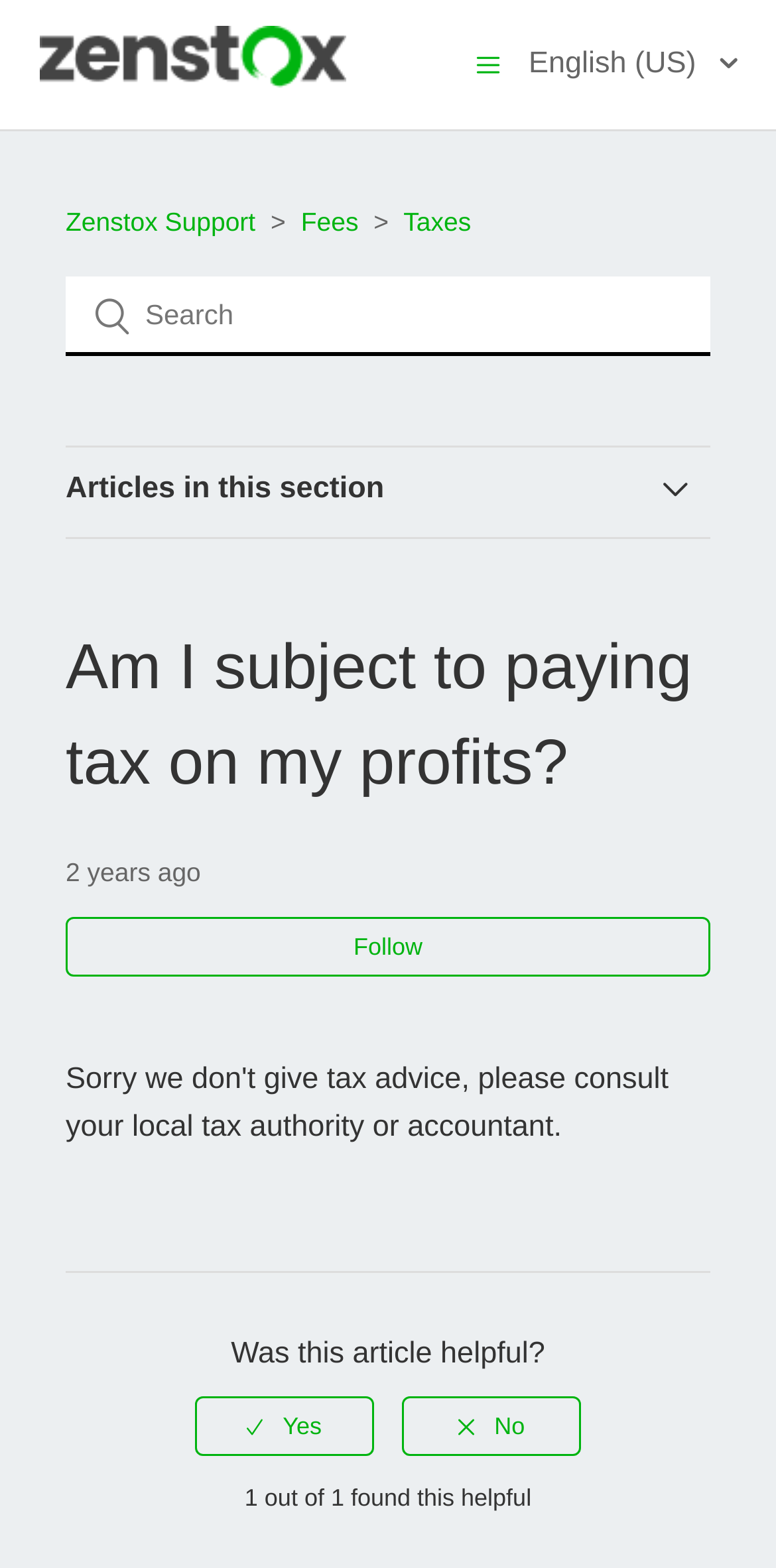Please mark the clickable region by giving the bounding box coordinates needed to complete this instruction: "Toggle navigation menu".

[0.614, 0.023, 0.645, 0.059]